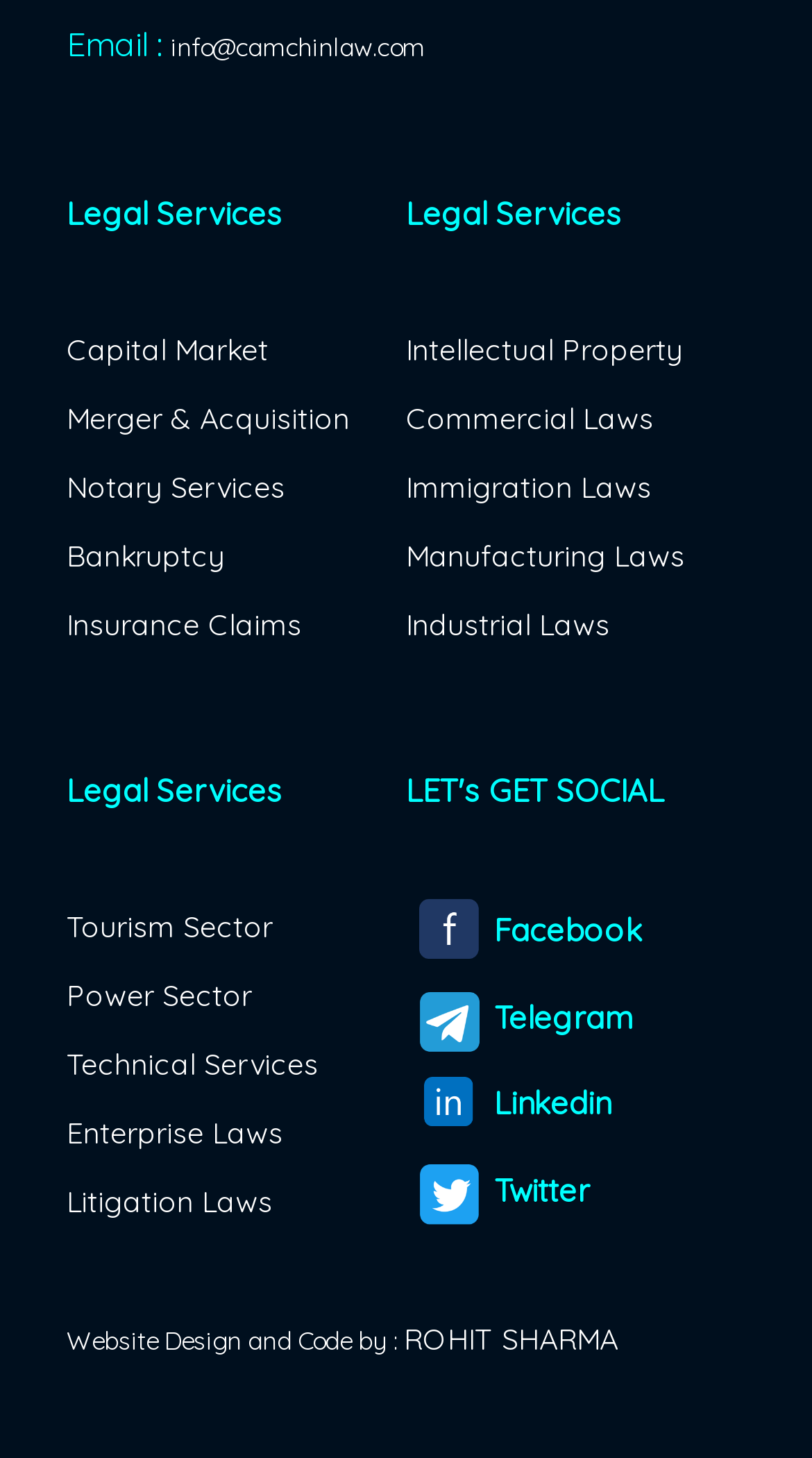Given the element description, predict the bounding box coordinates in the format (top-left x, top-left y, bottom-right x, bottom-right y), using floating point numbers between 0 and 1: Intellectual Property

[0.5, 0.227, 0.841, 0.253]